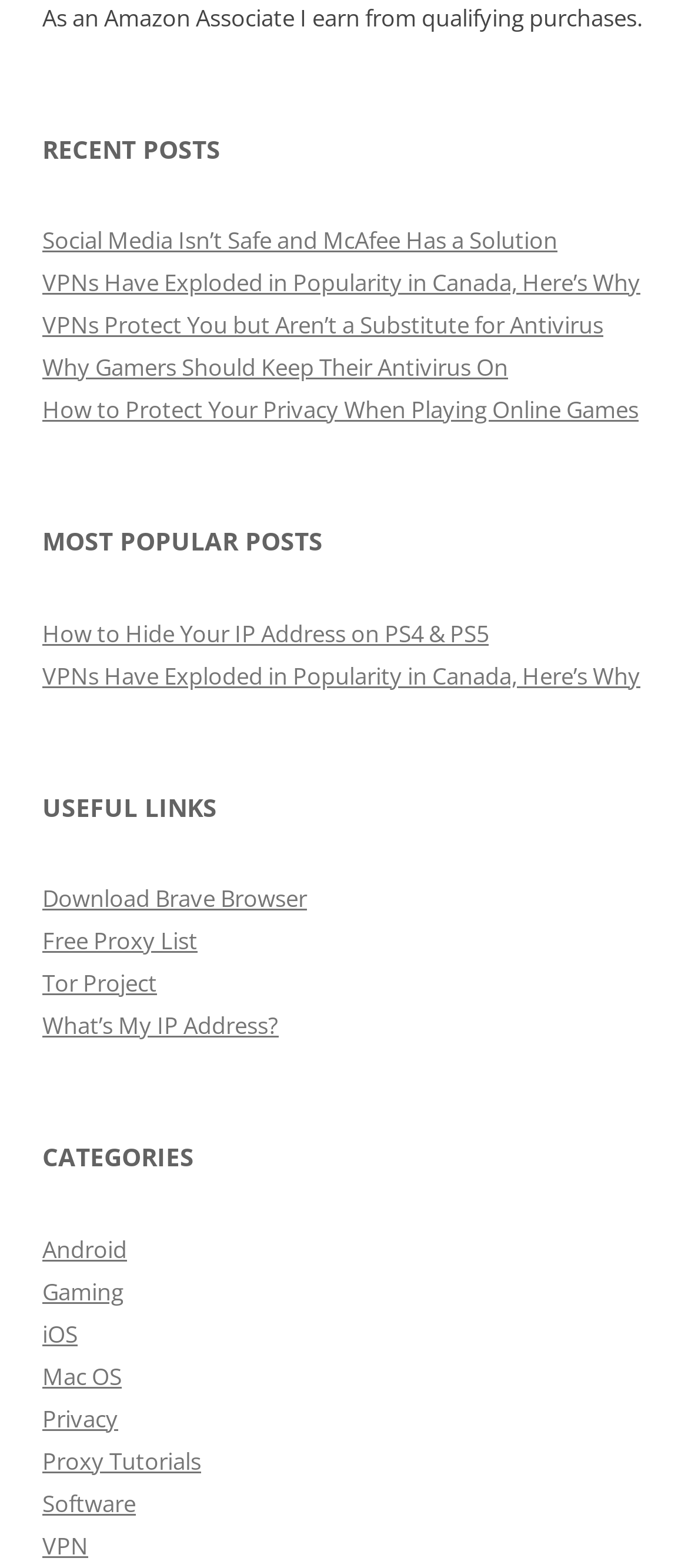Please indicate the bounding box coordinates for the clickable area to complete the following task: "Explore most popular post about hiding IP address on PS4 & PS5". The coordinates should be specified as four float numbers between 0 and 1, i.e., [left, top, right, bottom].

[0.062, 0.393, 0.71, 0.414]